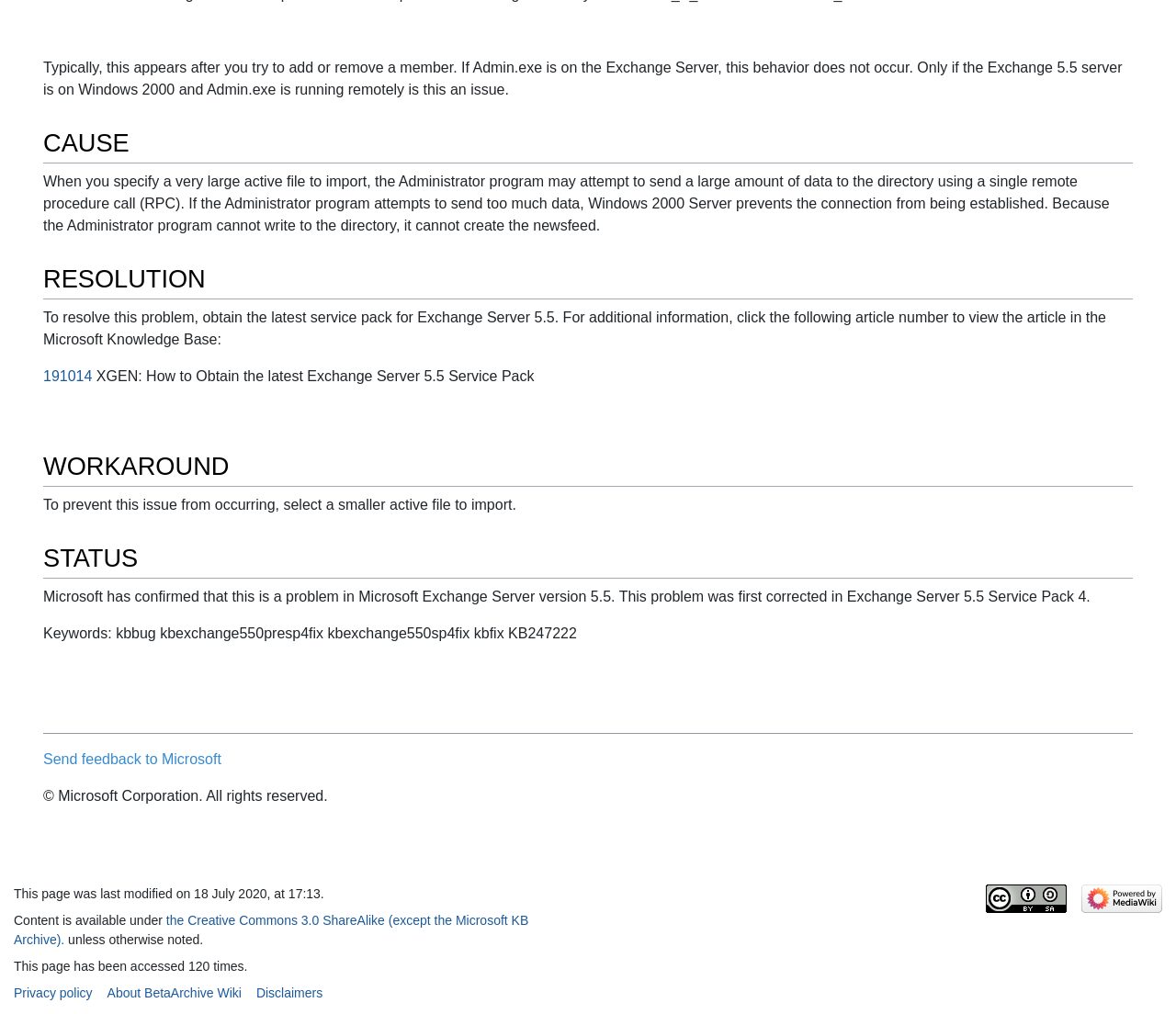Answer this question in one word or a short phrase: What is the alternative to prevent this issue?

Select a smaller active file